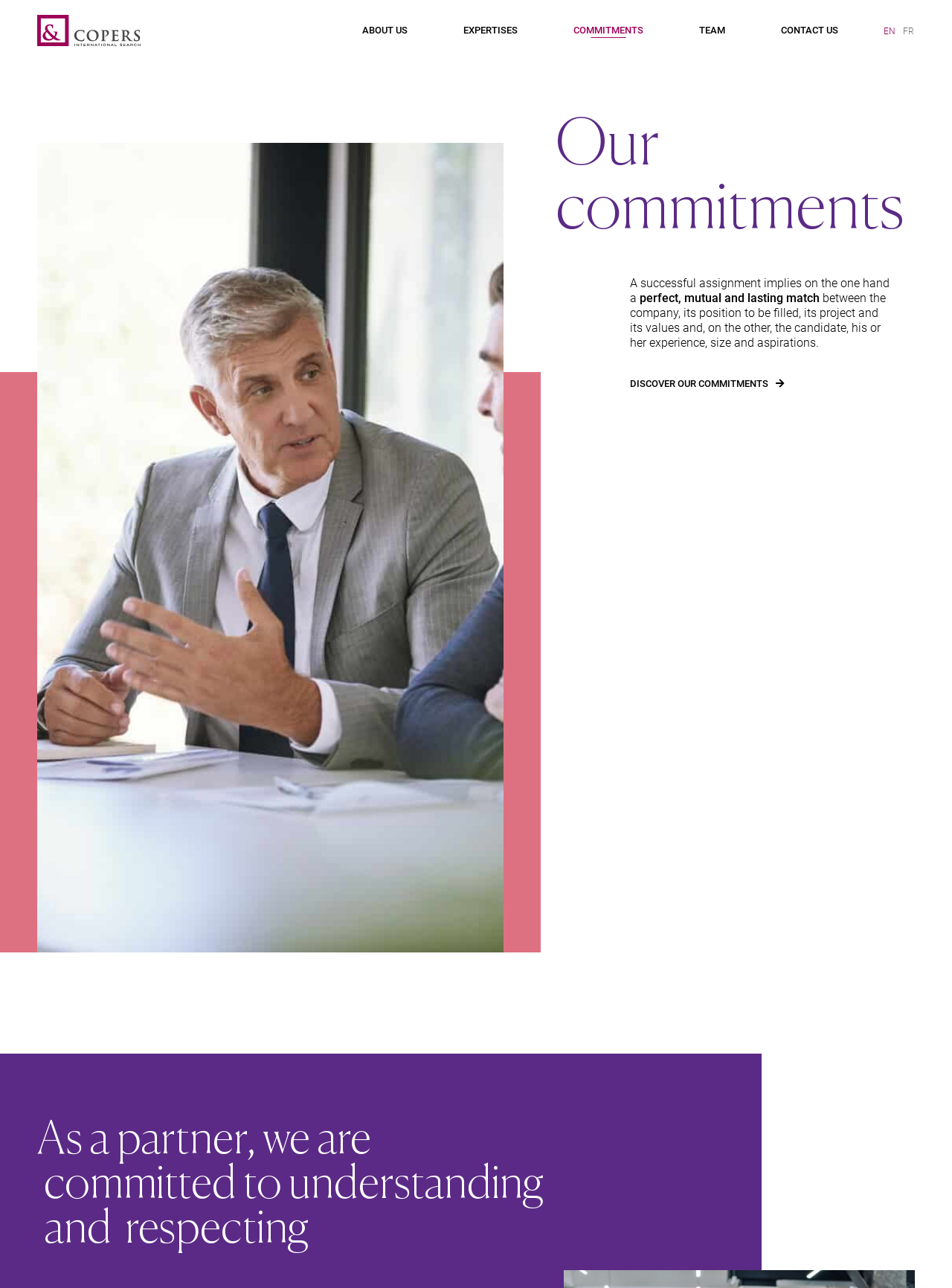From the webpage screenshot, predict the bounding box of the UI element that matches this description: "Commitments".

[0.587, 0.012, 0.691, 0.036]